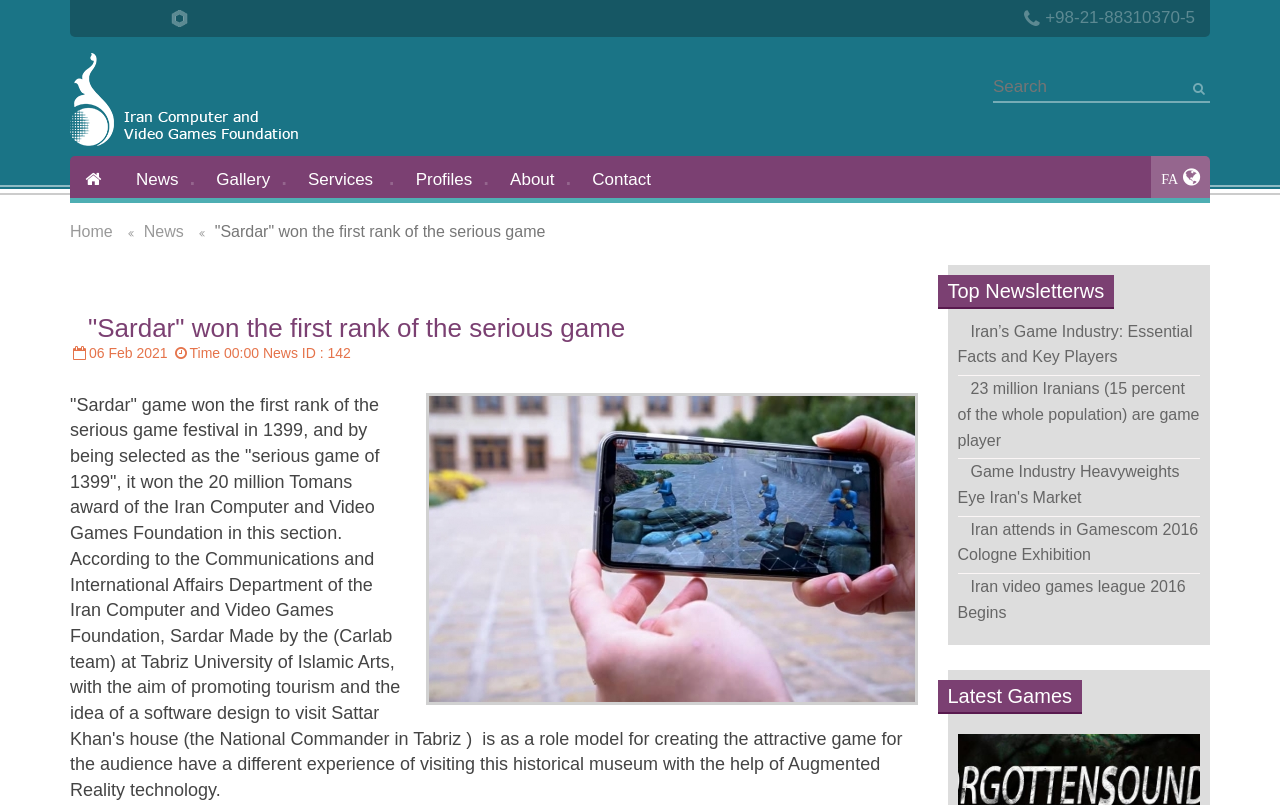From the webpage screenshot, identify the region described by Leave a Response. Provide the bounding box coordinates as (top-left x, top-left y, bottom-right x, bottom-right y), with each value being a floating point number between 0 and 1.

None